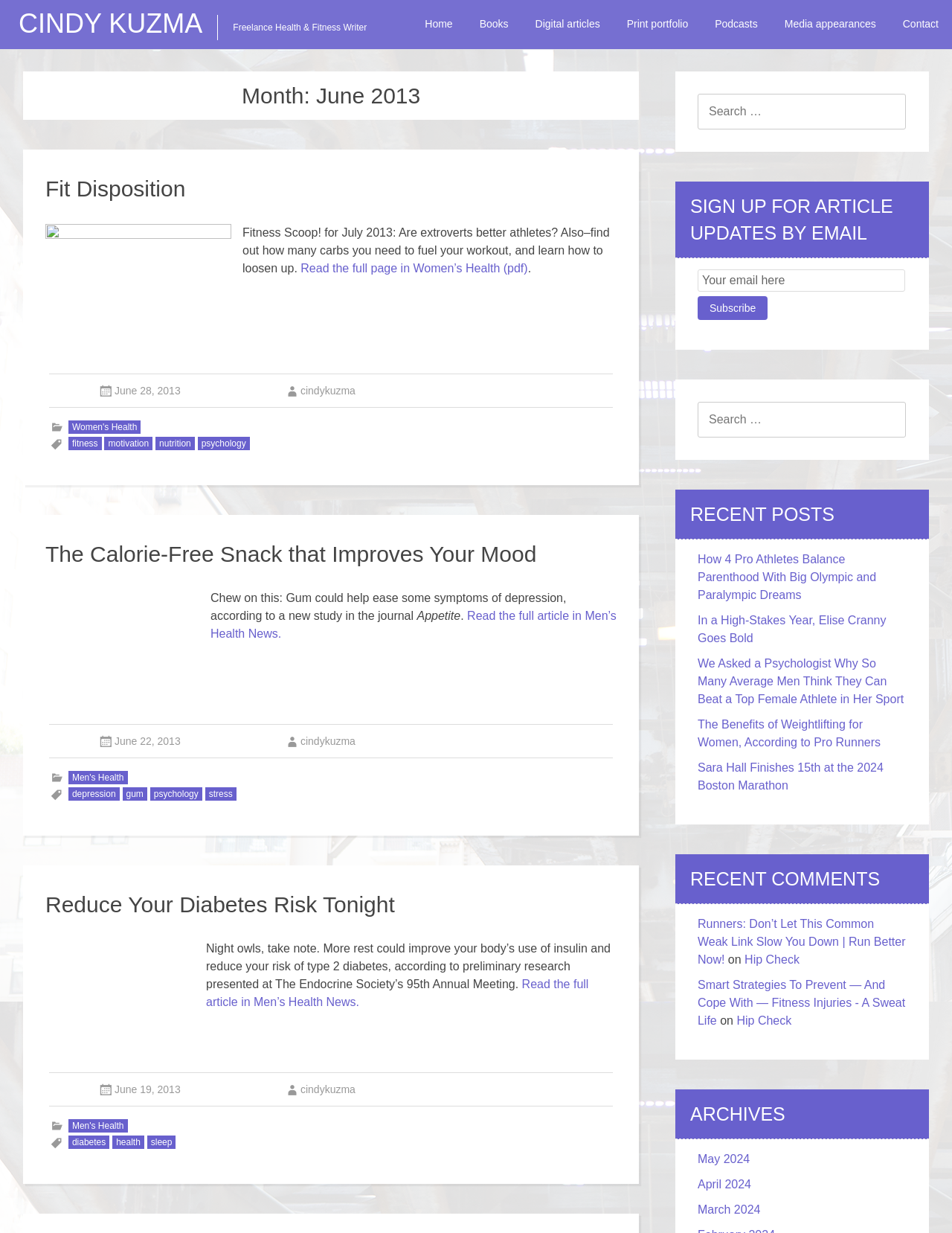Please determine the bounding box coordinates of the element's region to click in order to carry out the following instruction: "View the recent post 'How 4 Pro Athletes Balance Parenthood With Big Olympic and Paralympic Dreams'". The coordinates should be four float numbers between 0 and 1, i.e., [left, top, right, bottom].

[0.733, 0.448, 0.92, 0.488]